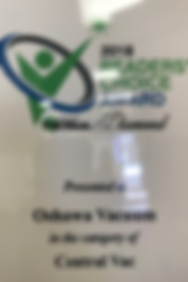What do the green and blue logo colors symbolize?
Refer to the image and answer the question using a single word or phrase.

Commitment to customer choice and satisfaction